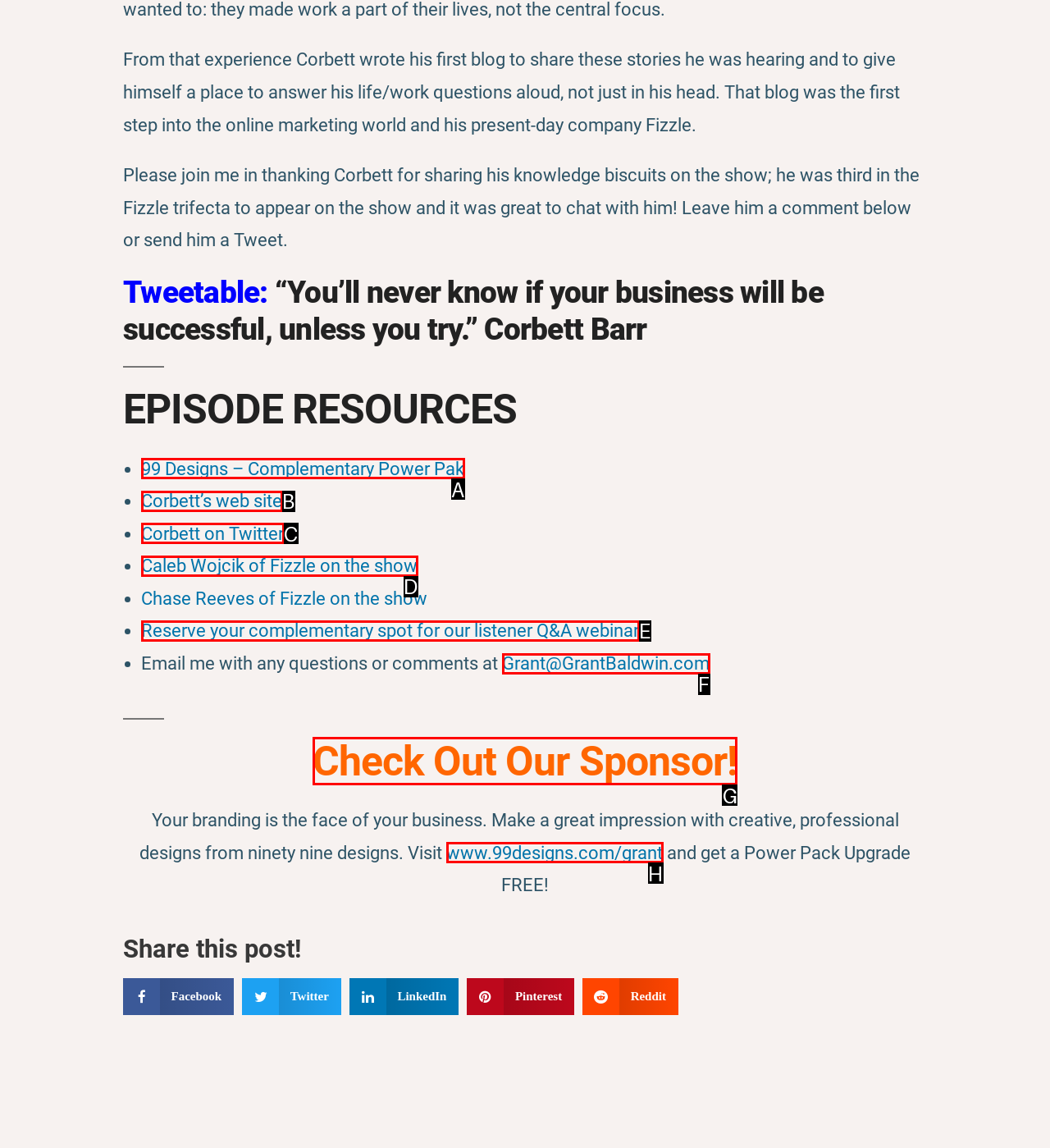Choose the HTML element that matches the description: Check Out Our Sponsor!
Reply with the letter of the correct option from the given choices.

G